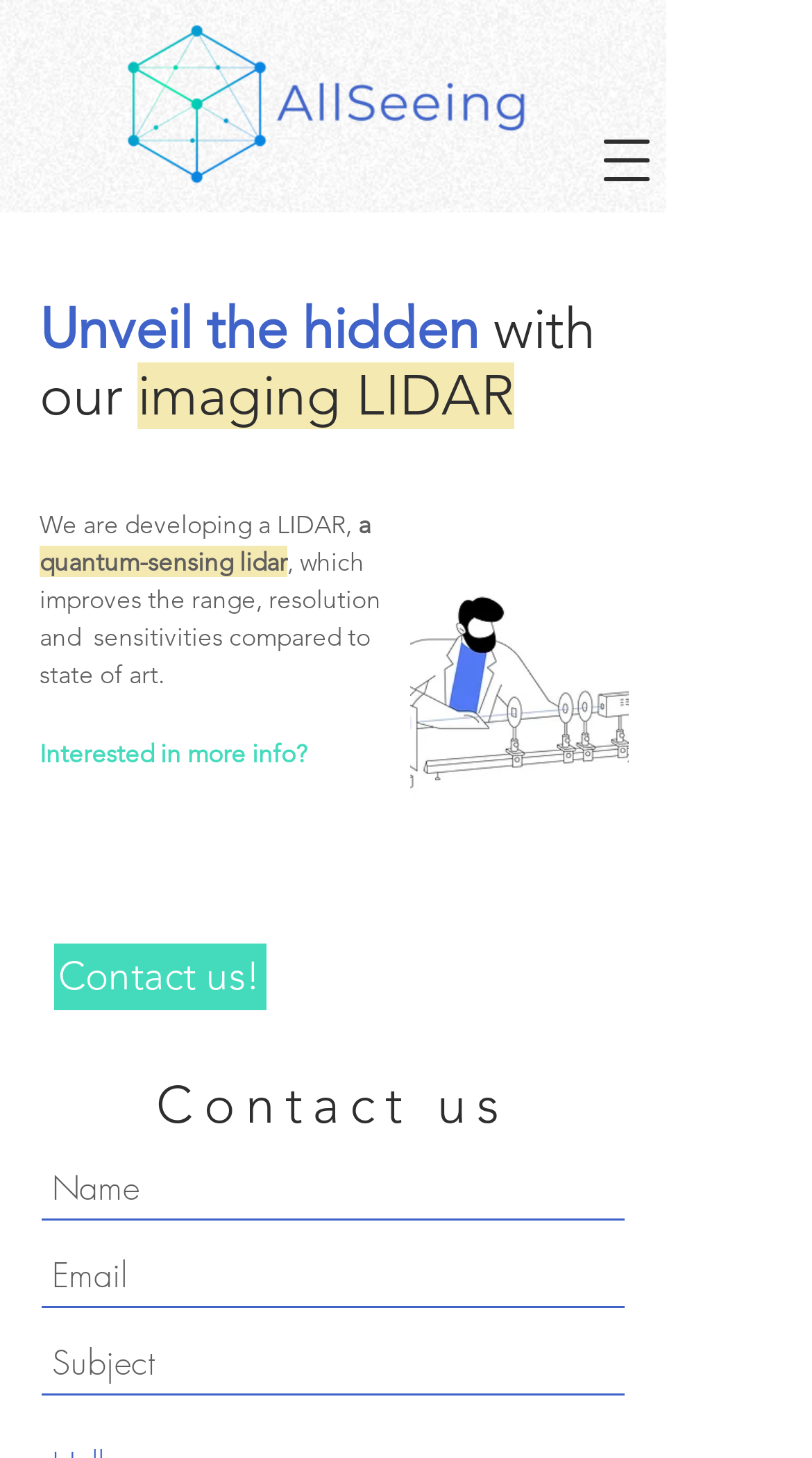What is shown in the image?
Give a comprehensive and detailed explanation for the question.

The image 'NV experiment art.jpg' is likely showing an experiment or a demonstration of the company's LIDAR technology, as it is placed below the text describing the technology.